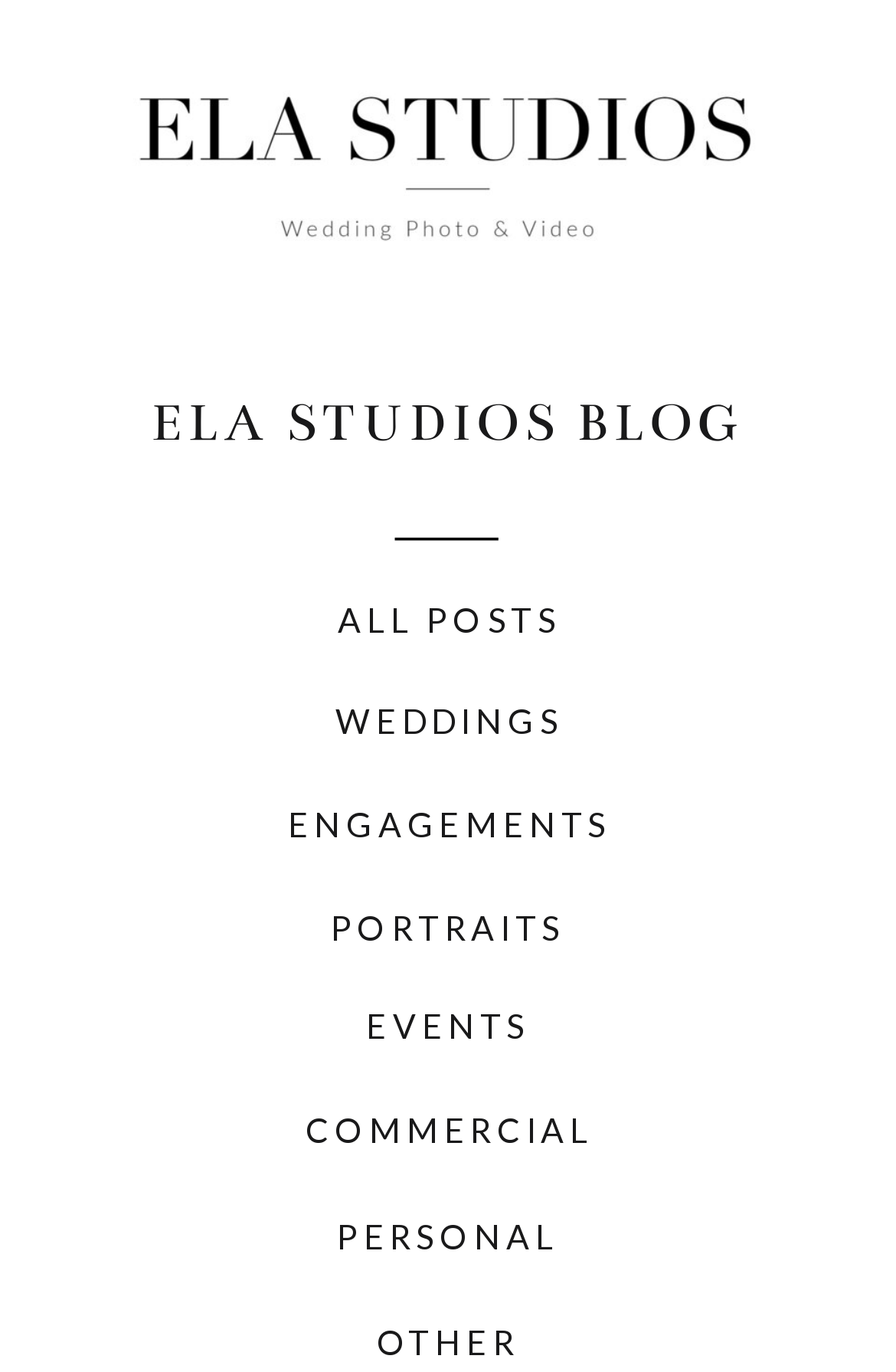Find the bounding box coordinates for the HTML element described in this sentence: "ela studios blog". Provide the coordinates as four float numbers between 0 and 1, in the format [left, top, right, bottom].

[0.138, 0.284, 0.862, 0.414]